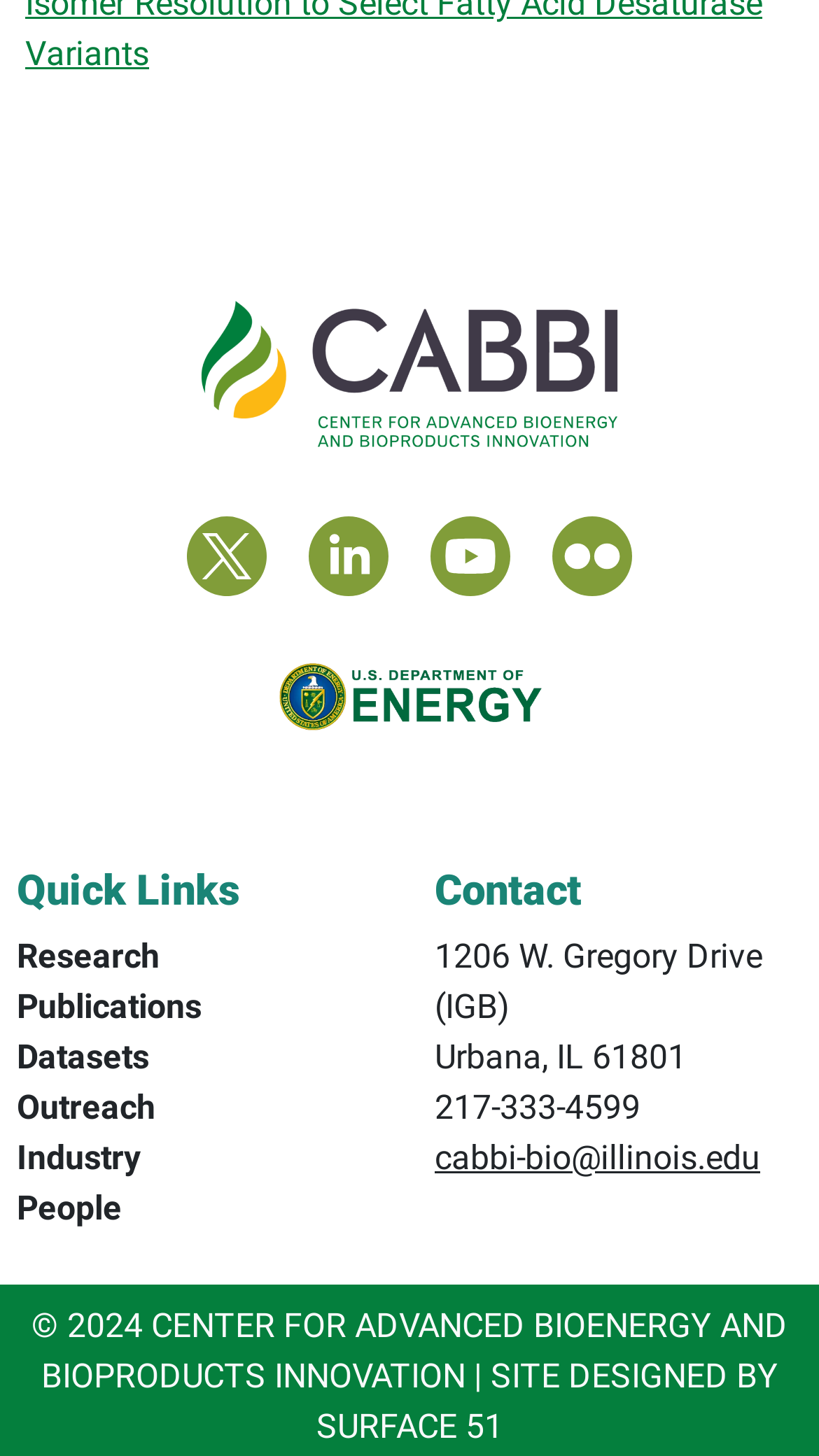Who designed the website?
Using the image, provide a detailed and thorough answer to the question.

The website designer's name can be found at the bottom of the webpage, where it is written as 'SITE DESIGNED BY SURFACE 51'.